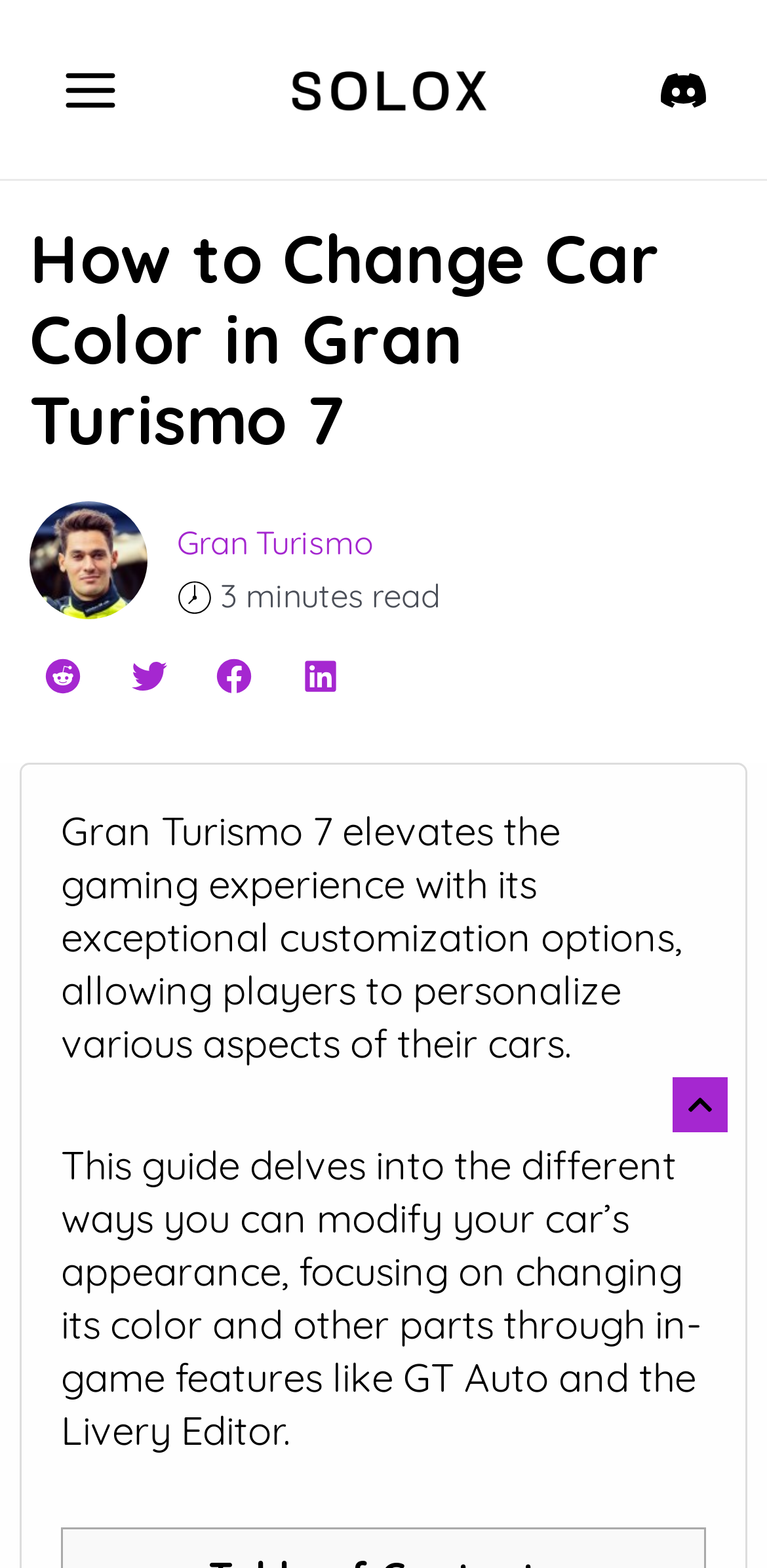What is the logo above the header?
Look at the screenshot and respond with a single word or phrase.

SOLOX Setups logo